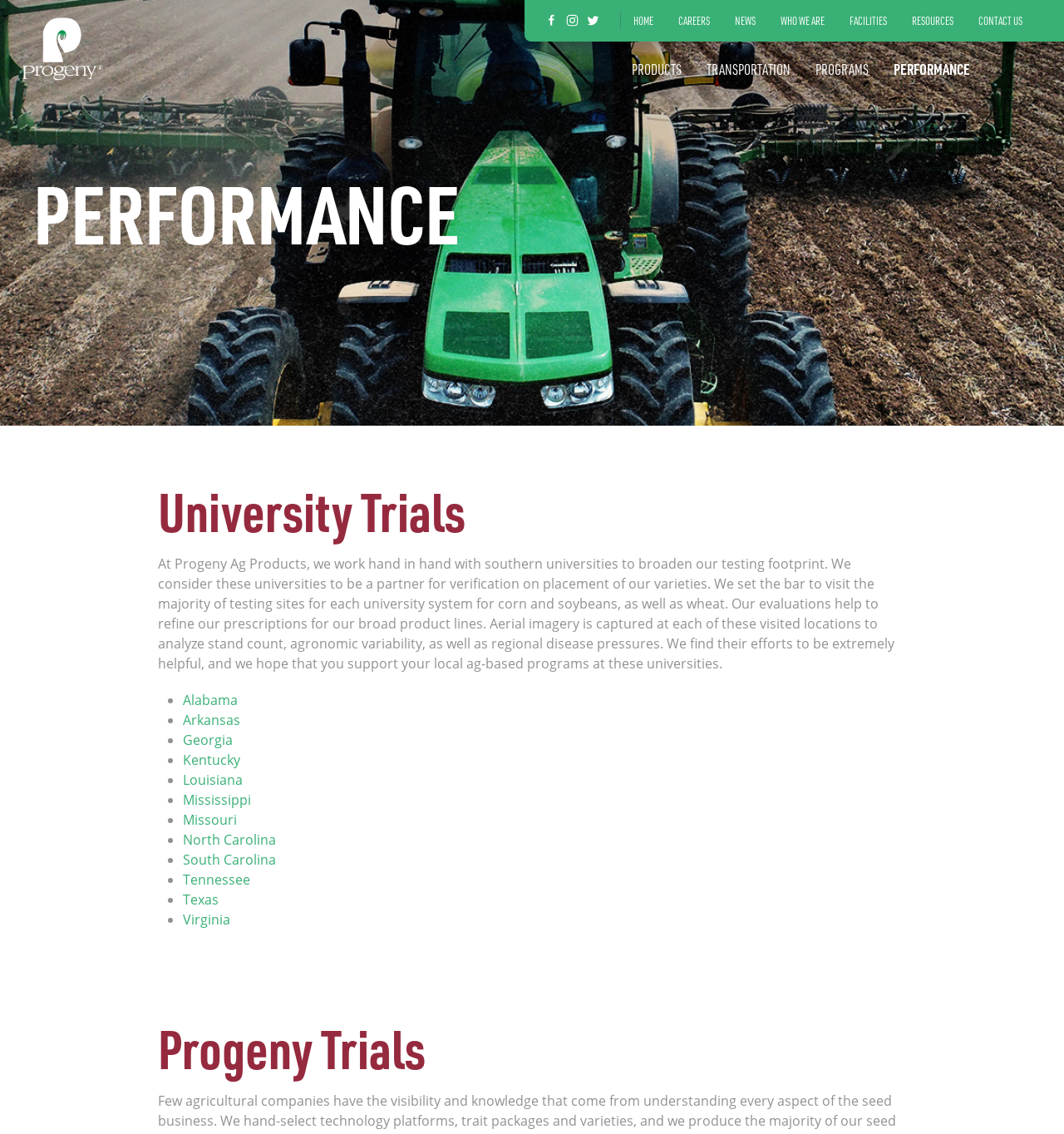Please specify the bounding box coordinates of the clickable region necessary for completing the following instruction: "Go to the home page". The coordinates must consist of four float numbers between 0 and 1, i.e., [left, top, right, bottom].

None